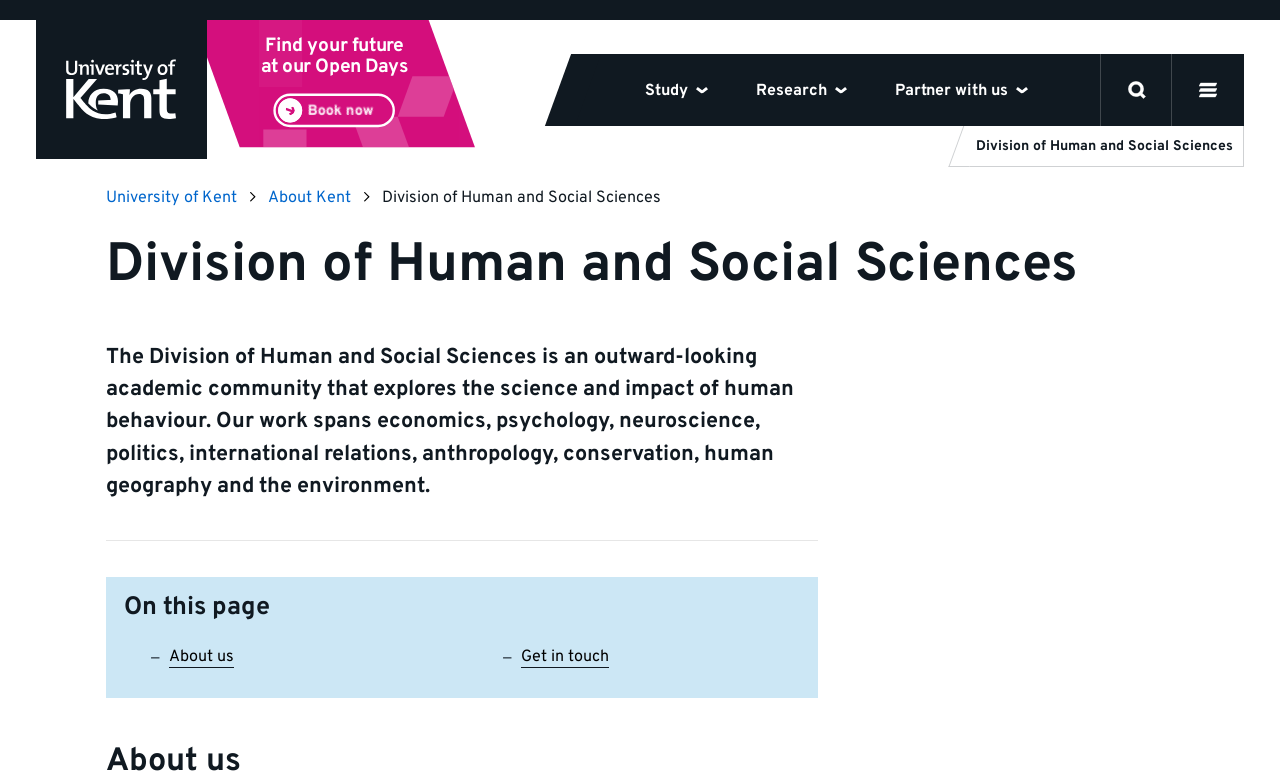Can you provide the bounding box coordinates for the element that should be clicked to implement the instruction: "Book now for Open Days"?

[0.214, 0.12, 0.309, 0.164]